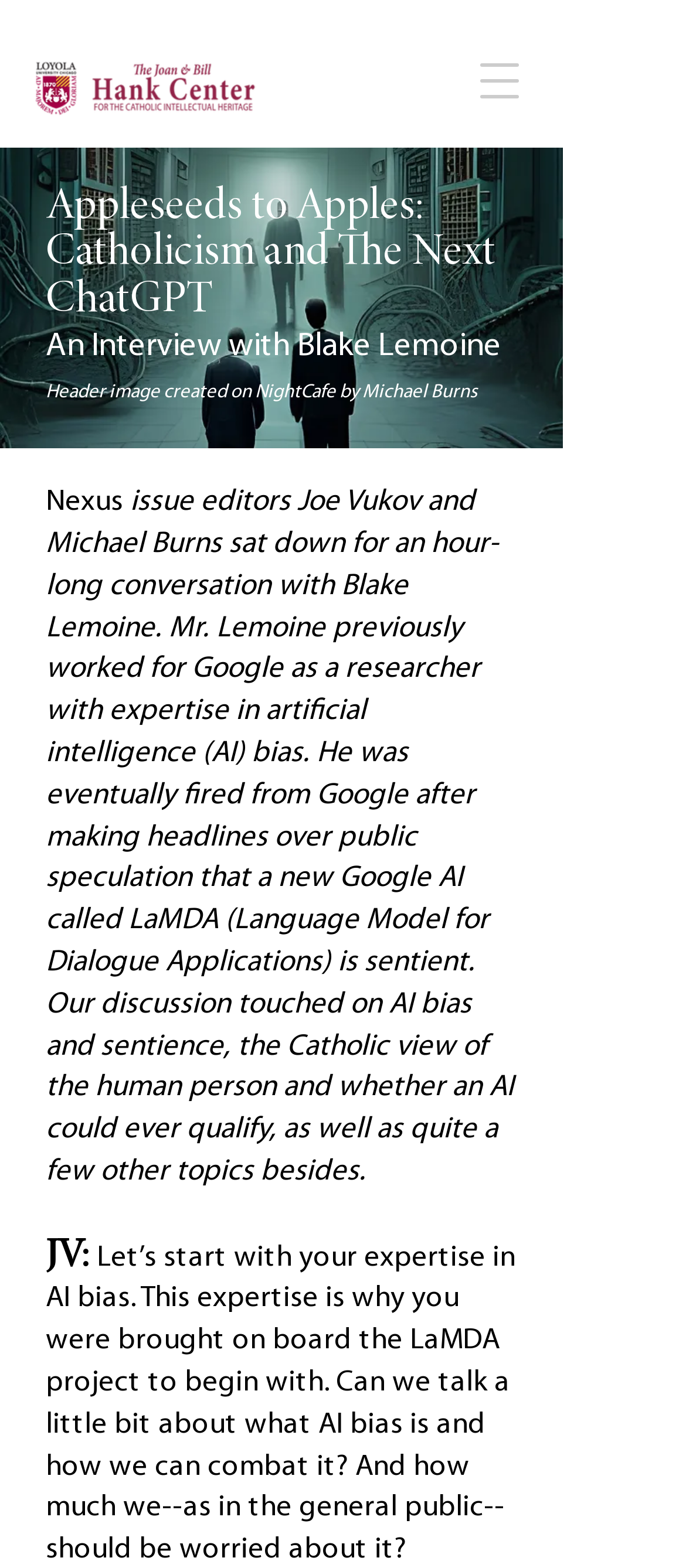What is the name of the Google AI mentioned?
Could you please answer the question thoroughly and with as much detail as possible?

The answer can be found in the text 'He was eventually fired from Google after making headlines over public speculation that a new Google AI called LaMDA (Language Model for Dialogue Applications) is sentient.'